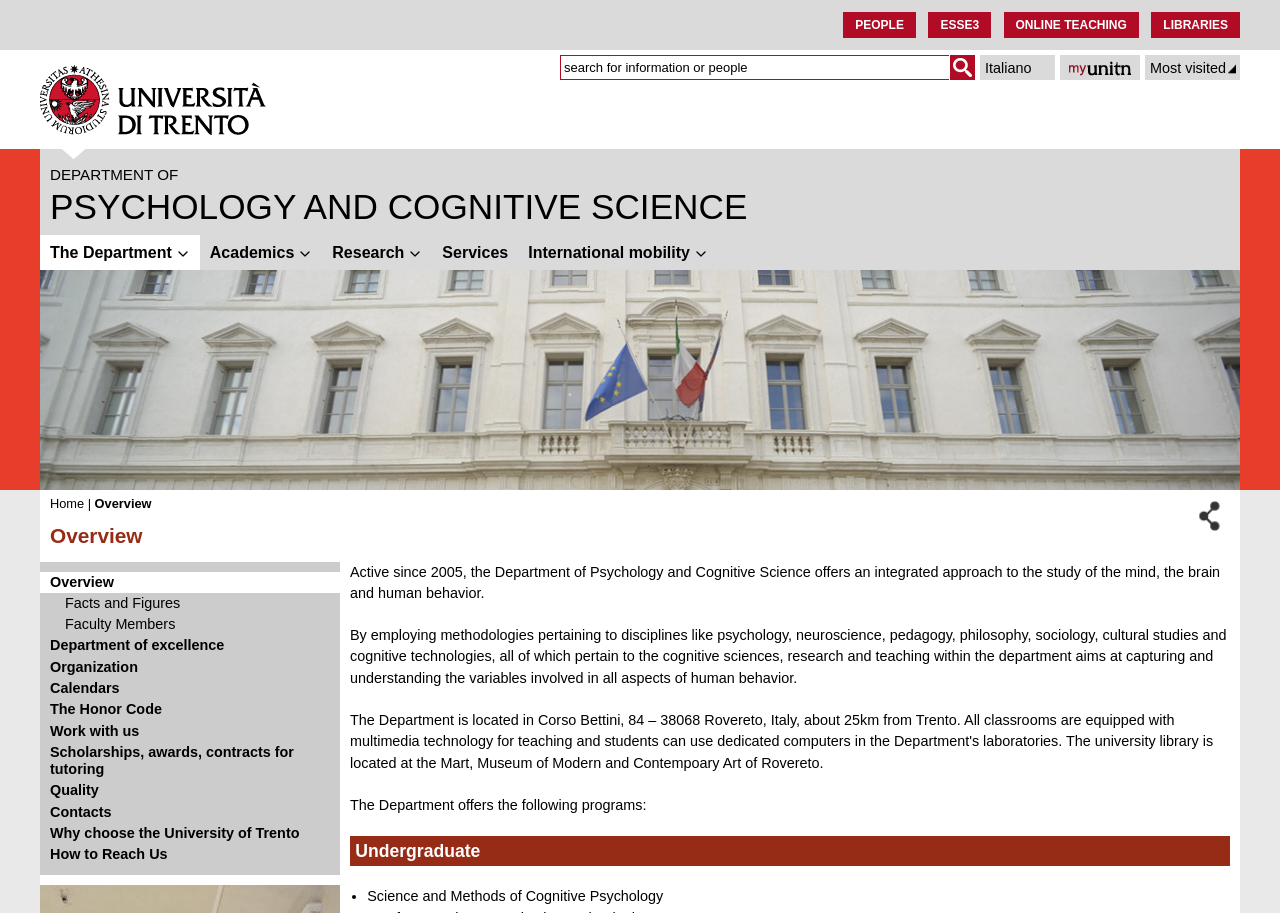Locate the bounding box coordinates of the clickable region necessary to complete the following instruction: "Learn about the department's research". Provide the coordinates in the format of four float numbers between 0 and 1, i.e., [left, top, right, bottom].

[0.252, 0.258, 0.338, 0.296]